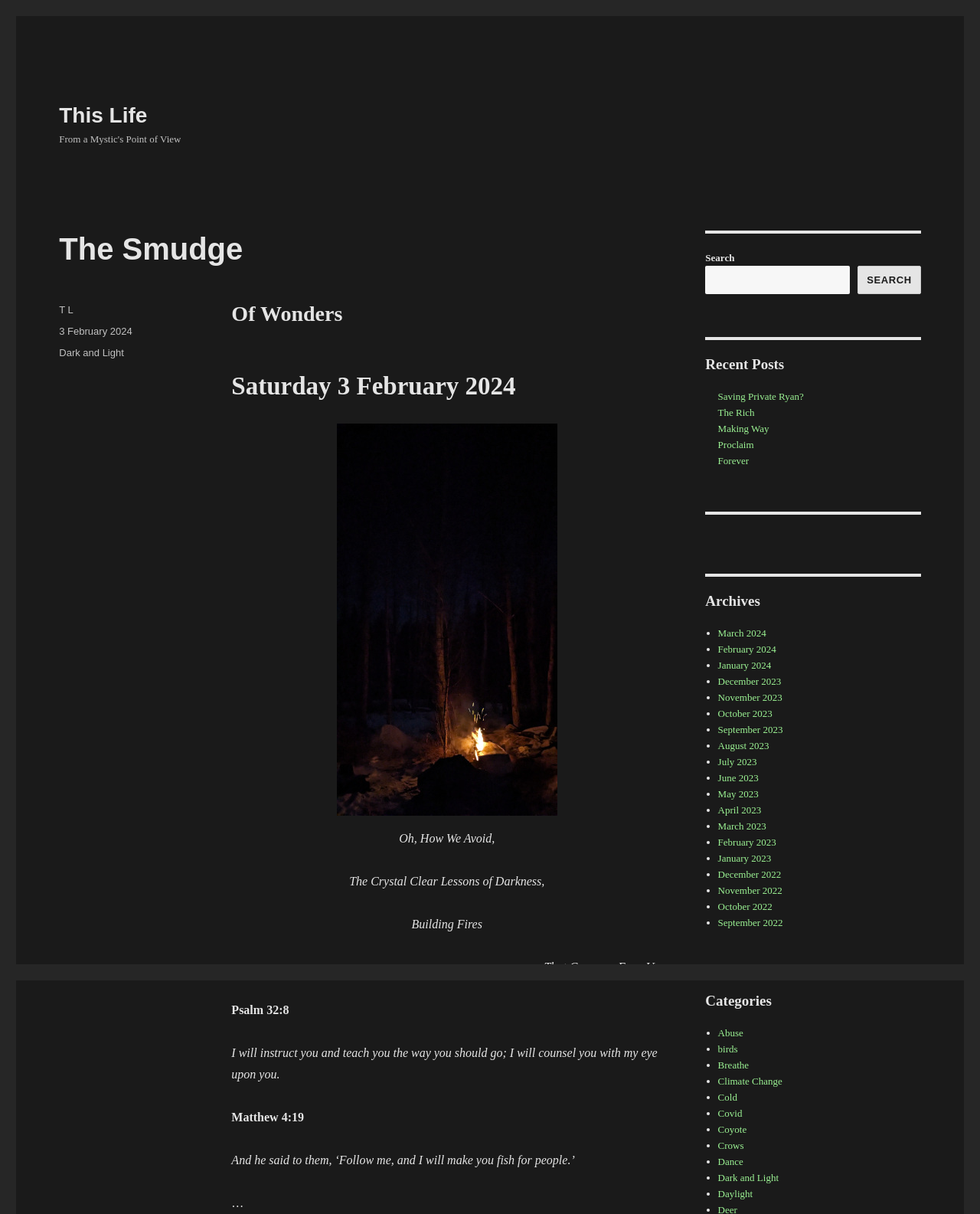Please provide the bounding box coordinates for the element that needs to be clicked to perform the following instruction: "View Tracy Morris Design Interiors". The coordinates should be given as four float numbers between 0 and 1, i.e., [left, top, right, bottom].

None